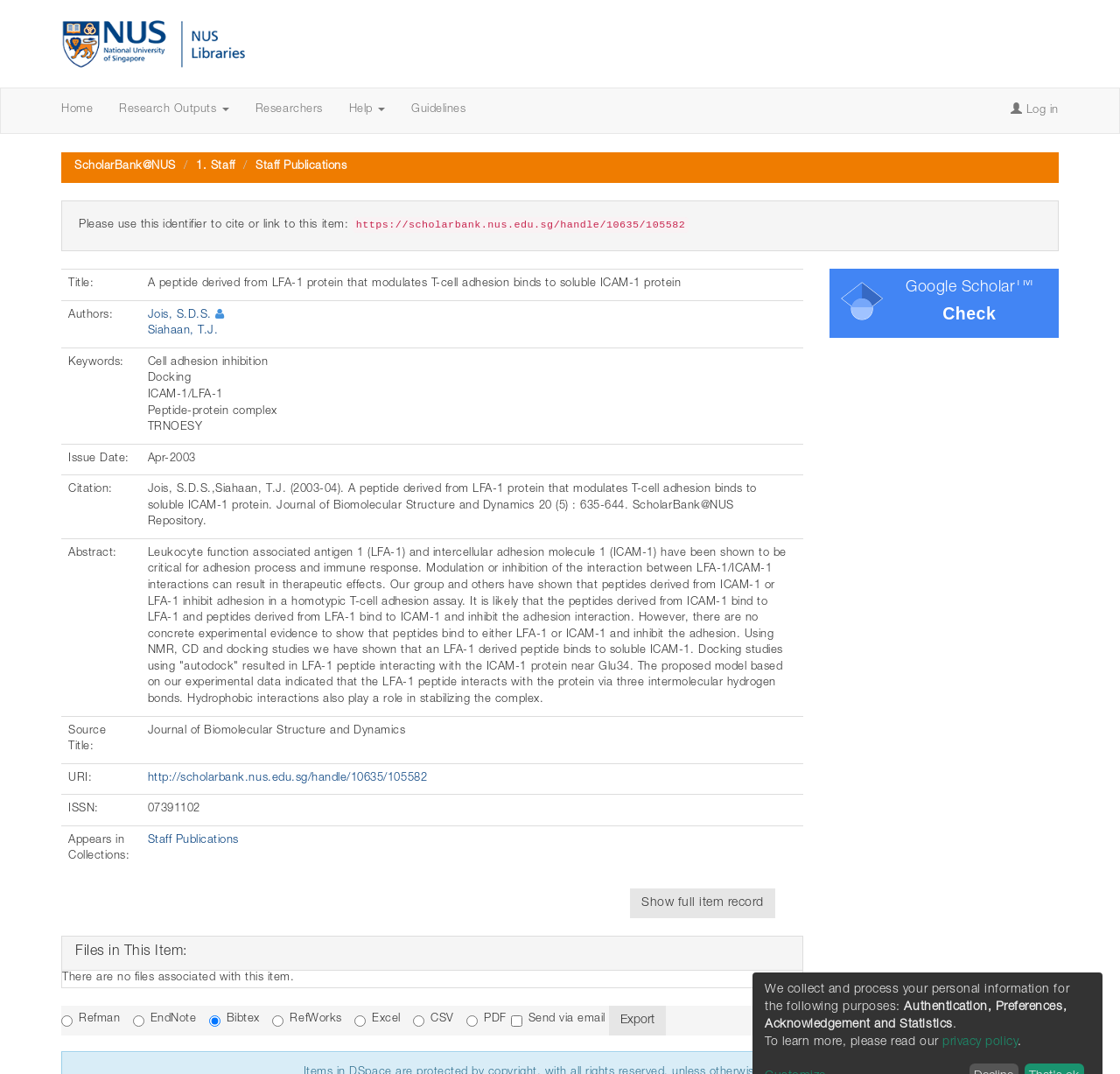Determine the bounding box coordinates of the section I need to click to execute the following instruction: "Export the item". Provide the coordinates as four float numbers between 0 and 1, i.e., [left, top, right, bottom].

[0.544, 0.936, 0.595, 0.964]